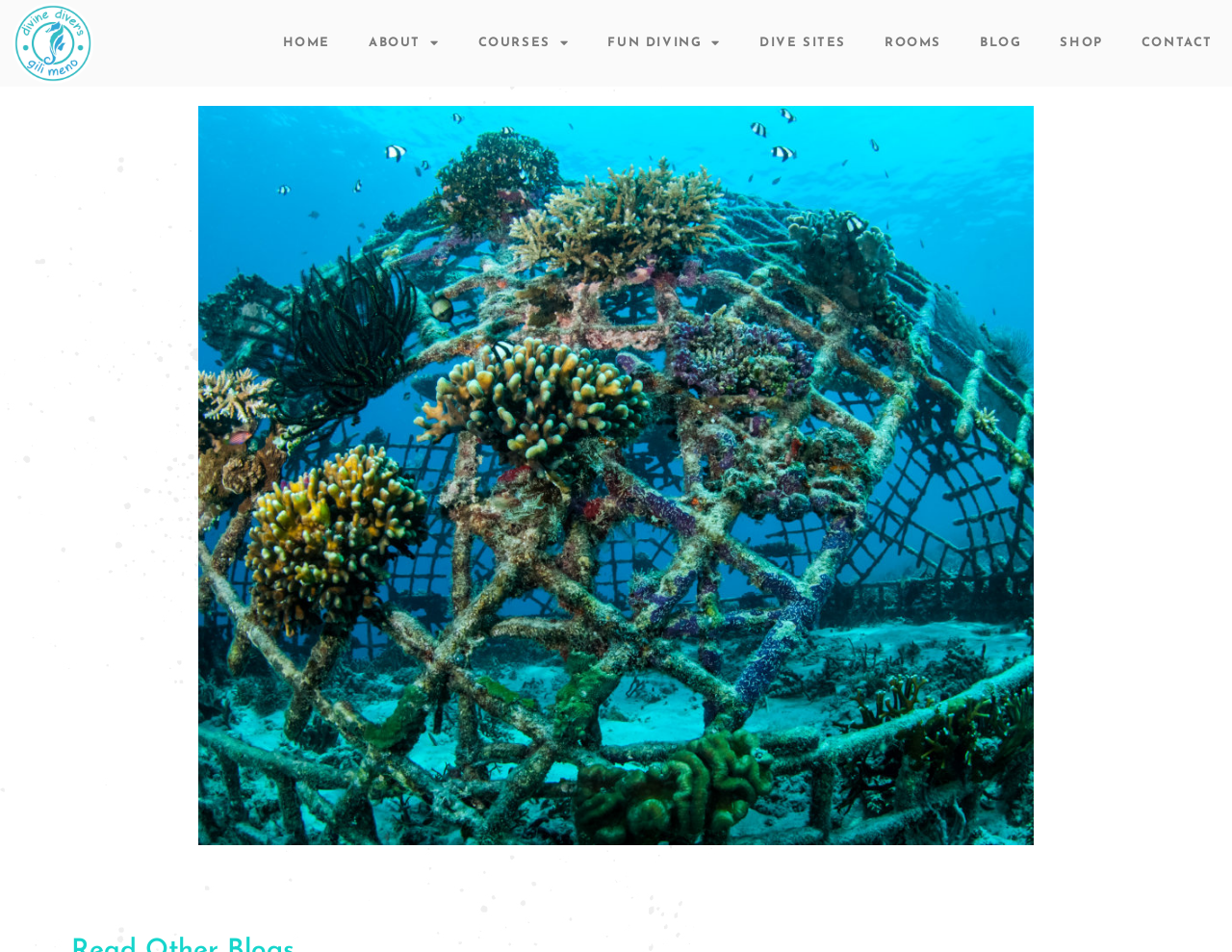Explain the webpage in detail, including its primary components.

The webpage is about Divine Divers, a dive center located on Gili Meno, which is known as the turtle capital of the diving world. At the top left corner, there is a logo image of Divine Divers, accompanied by a brief description of the dive center. 

Below the logo, there is a navigation menu with 8 links: HOME, ABOUT, COURSES, FUN DIVING, DIVE SITES, ROOMS, BLOG, and SHOP, followed by CONTACT at the top right corner. Each link has a dropdown menu, indicated by the uf0d7 symbol.

The main content of the webpage features a large image of a biorock, which takes up most of the page. The image is centered and has a description that mentions Divine Divers and its services, including diving trips, courses, and accommodation on Gili Meno.